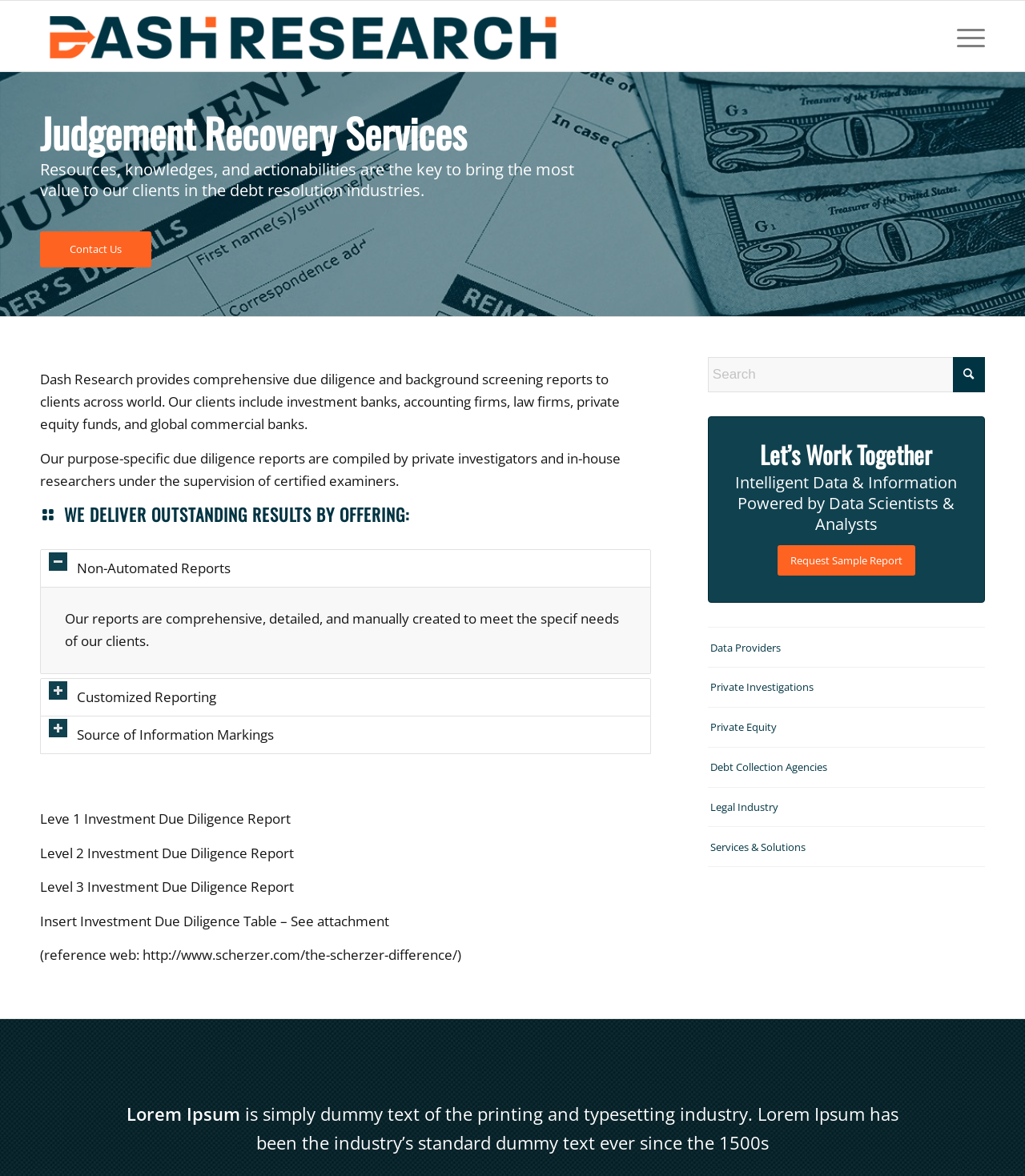What is the purpose of the reports provided by Dash Research?
Please provide a comprehensive answer based on the details in the screenshot.

The purpose of the reports is inferred from the StaticText 'Resources, knowledges, and actionabilities are the key to bring the most value to our clients in the debt resolution industries.' which suggests that the reports are intended to provide value to clients in the debt resolution industries.